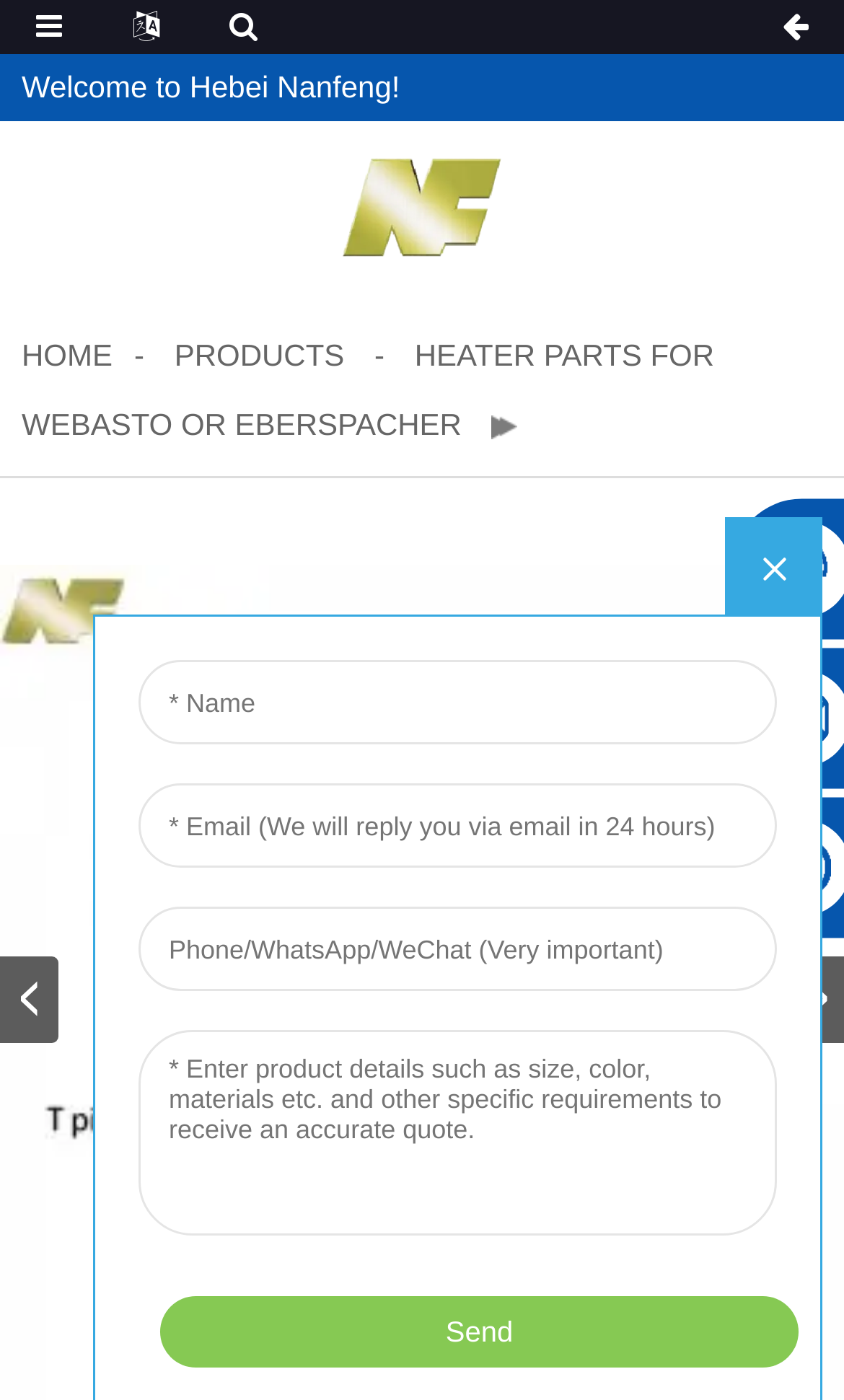Identify the bounding box for the UI element described as: "alt="logo"". The coordinates should be four float numbers between 0 and 1, i.e., [left, top, right, bottom].

[0.406, 0.134, 0.594, 0.159]